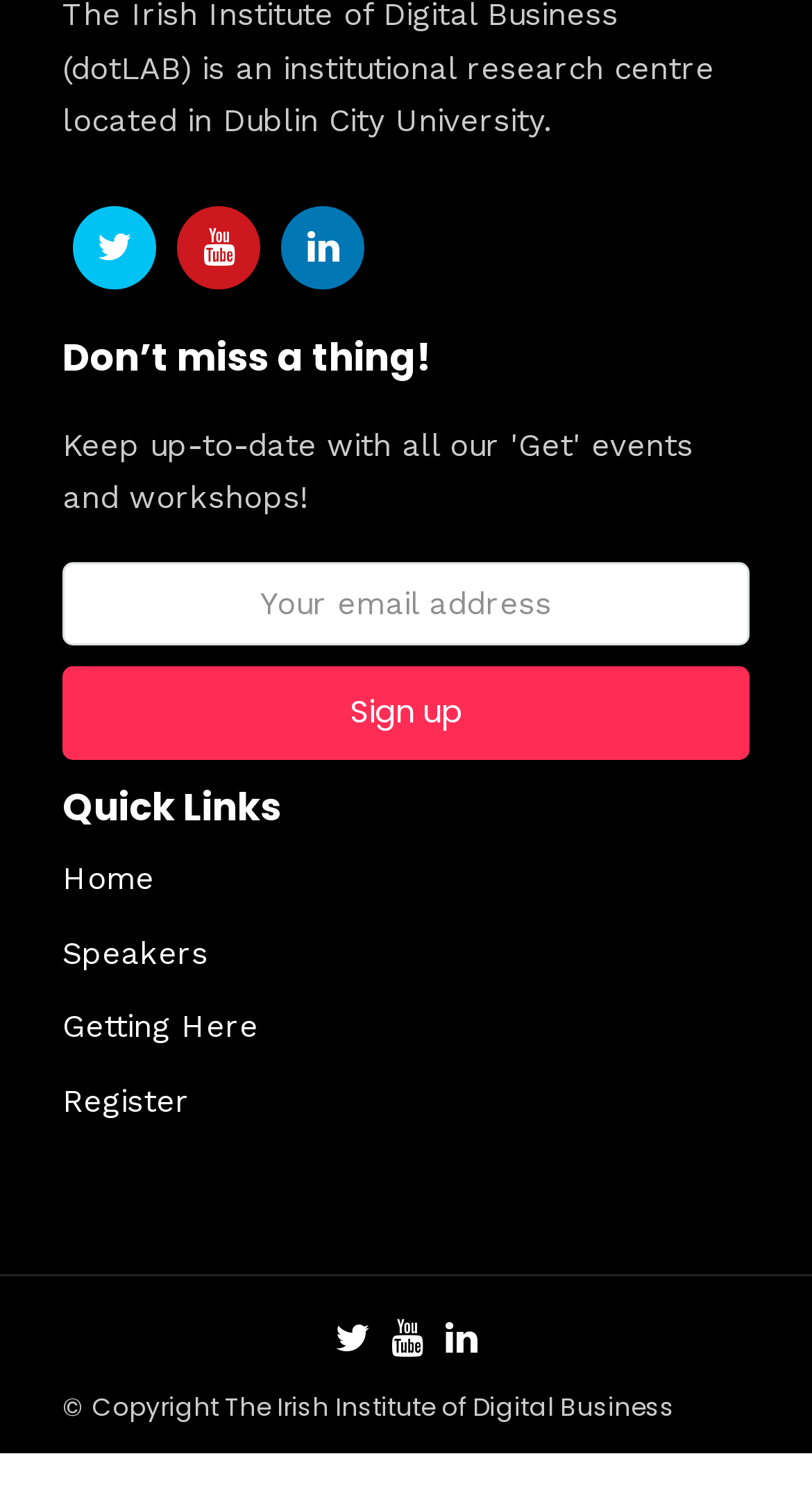How many social media links are there?
Using the image, elaborate on the answer with as much detail as possible.

I counted the number of social media links at the top and bottom of the webpage, and there are three identical links at each location, so in total, there are three social media links.